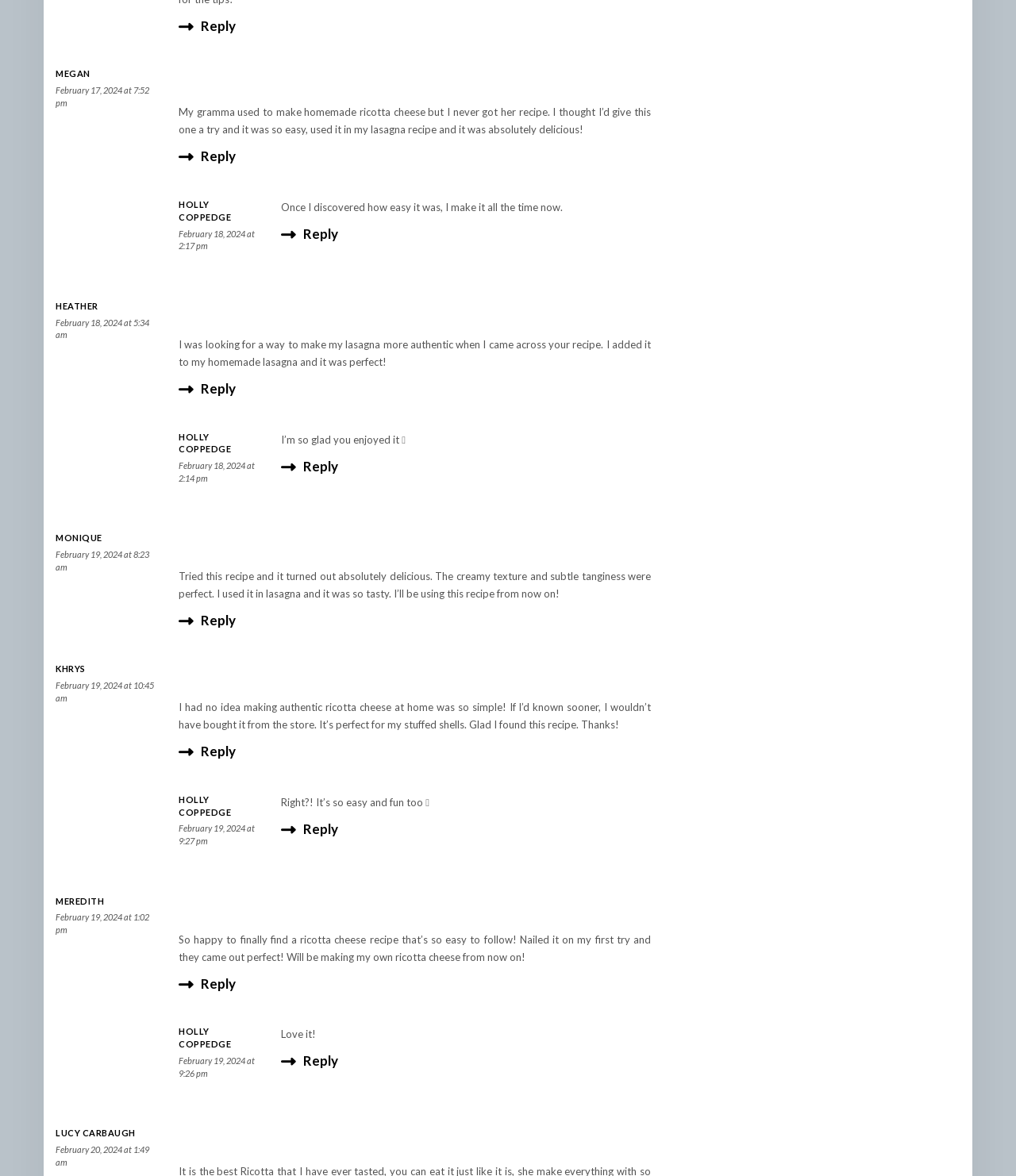Locate the bounding box coordinates of the element that needs to be clicked to carry out the instruction: "Reply to Monique". The coordinates should be given as four float numbers ranging from 0 to 1, i.e., [left, top, right, bottom].

[0.176, 0.519, 0.232, 0.537]